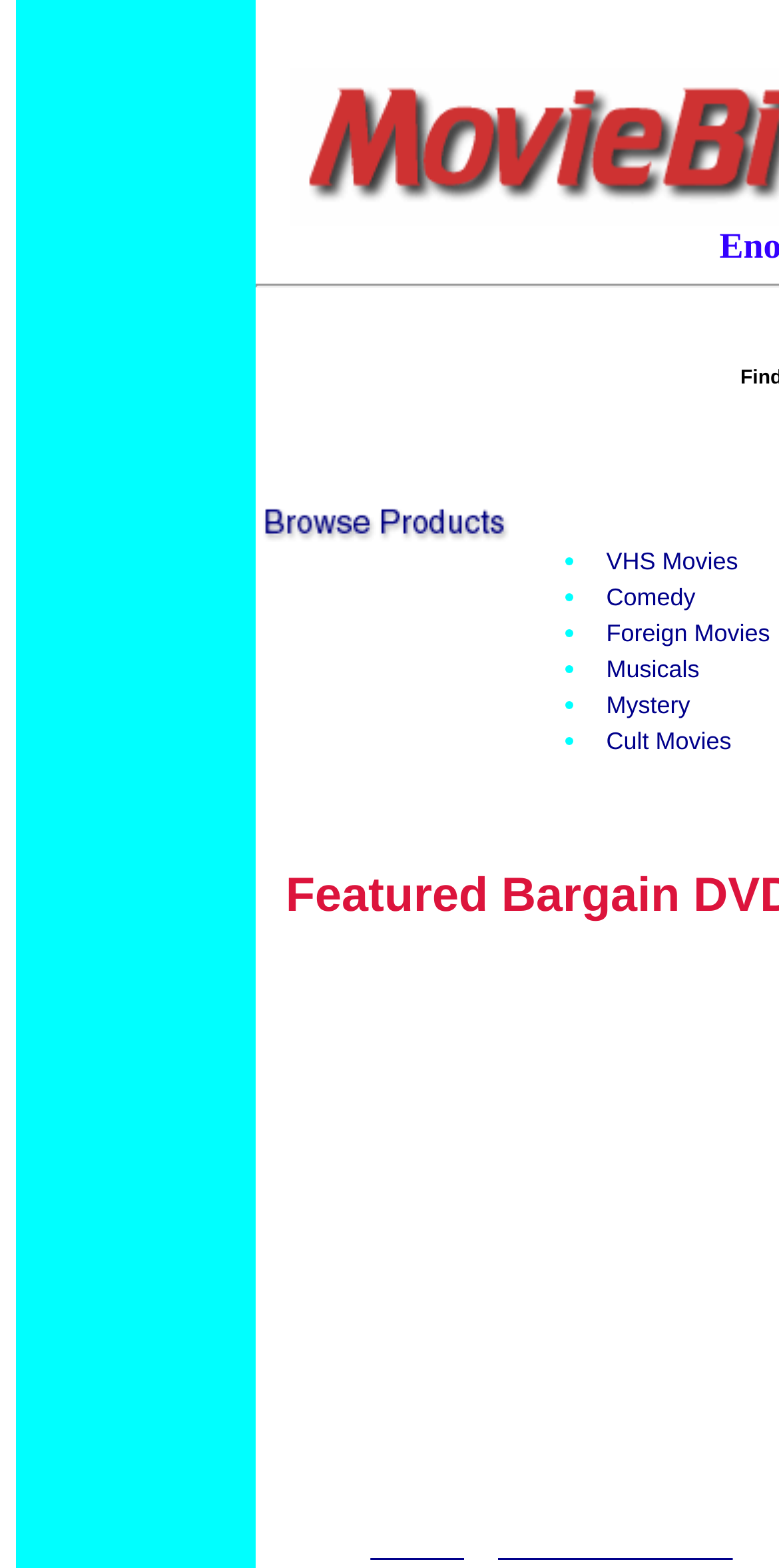Based on the element description, predict the bounding box coordinates (top-left x, top-left y, bottom-right x, bottom-right y) for the UI element in the screenshot: Foreign Movies

[0.778, 0.395, 0.989, 0.413]